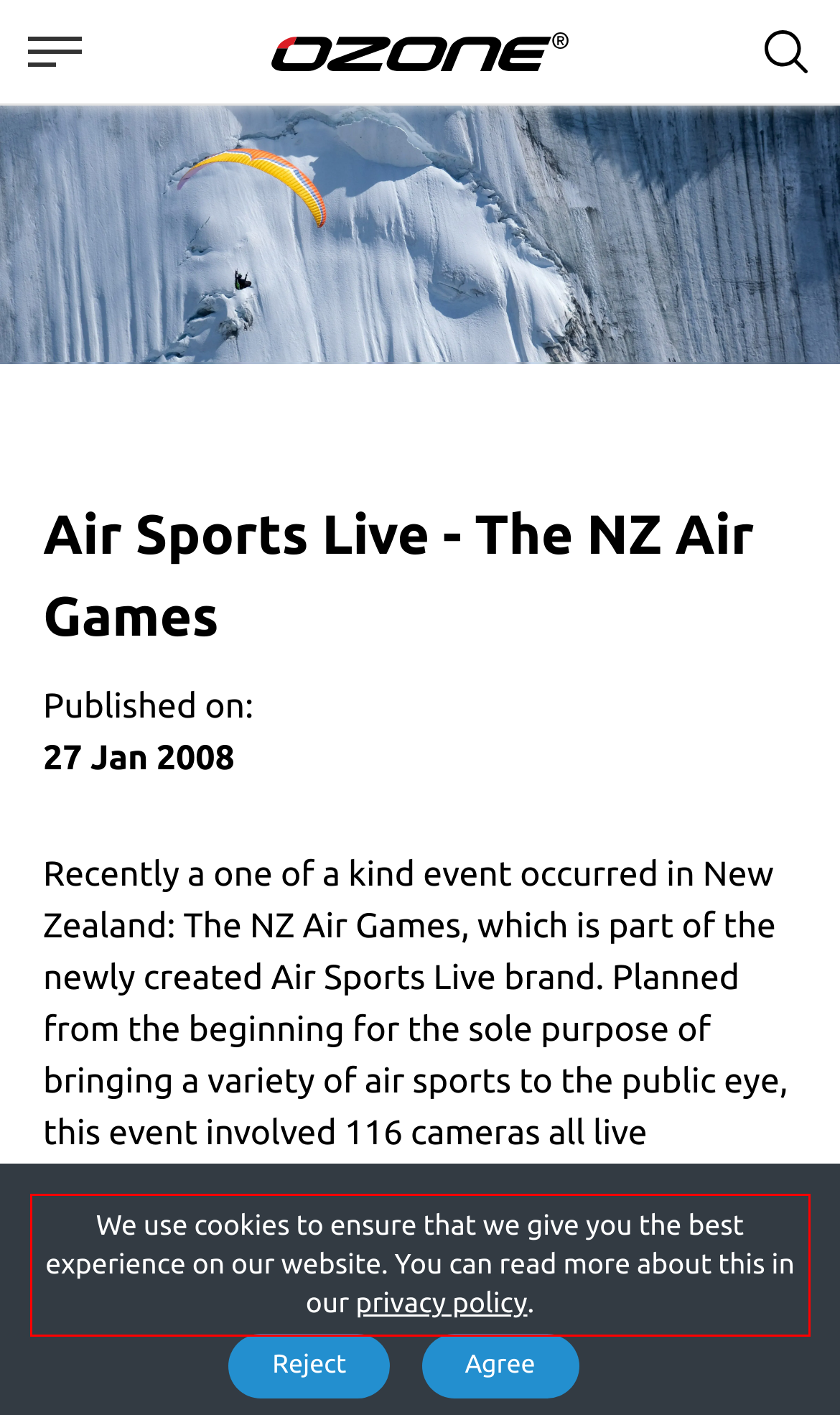You are presented with a screenshot containing a red rectangle. Extract the text found inside this red bounding box.

We use cookies to ensure that we give you the best experience on our website. You can read more about this in our privacy policy.